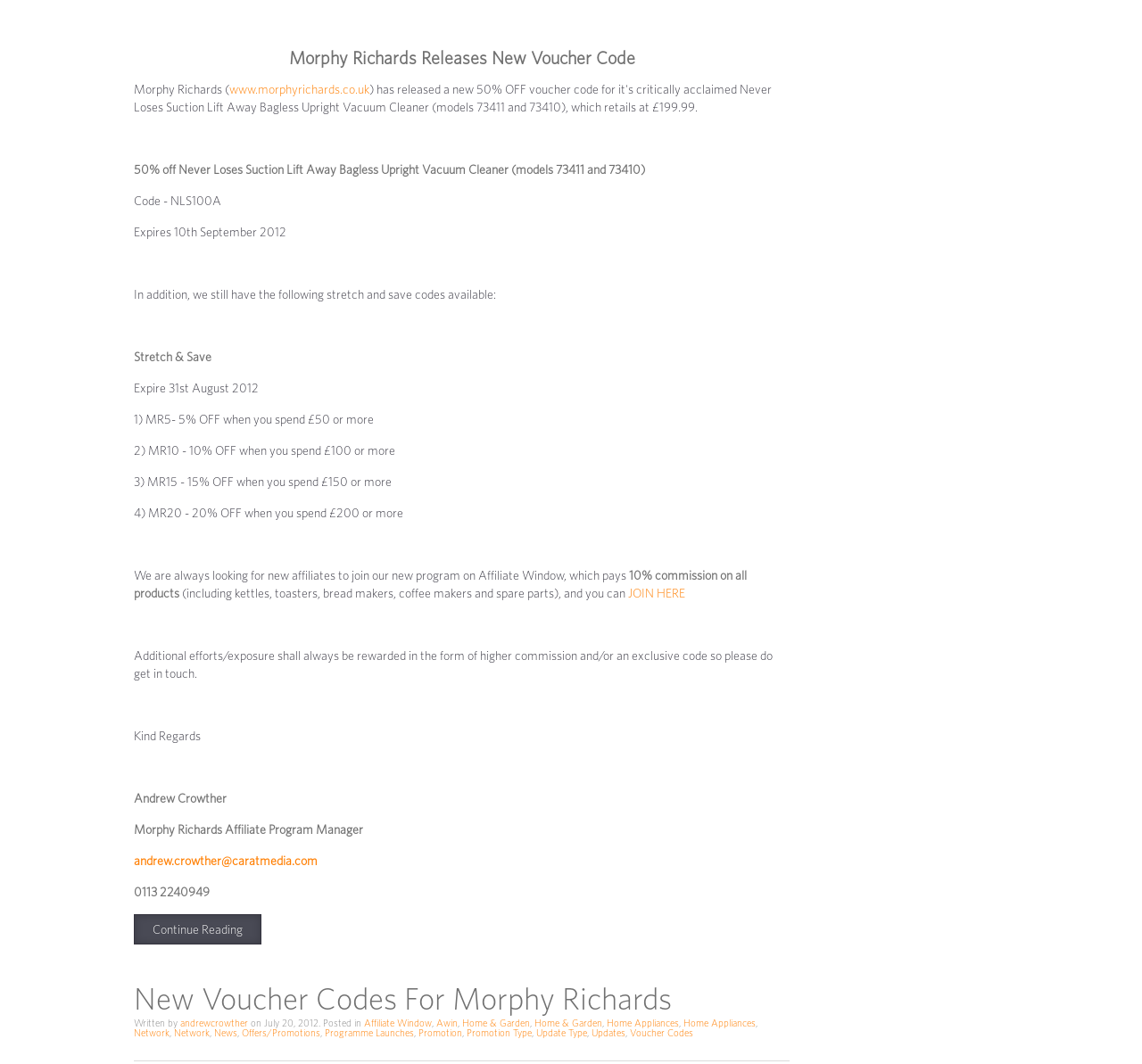Kindly determine the bounding box coordinates of the area that needs to be clicked to fulfill this instruction: "Read the 'Morphy Richards Releases New Voucher Code' heading".

[0.117, 0.046, 0.691, 0.063]